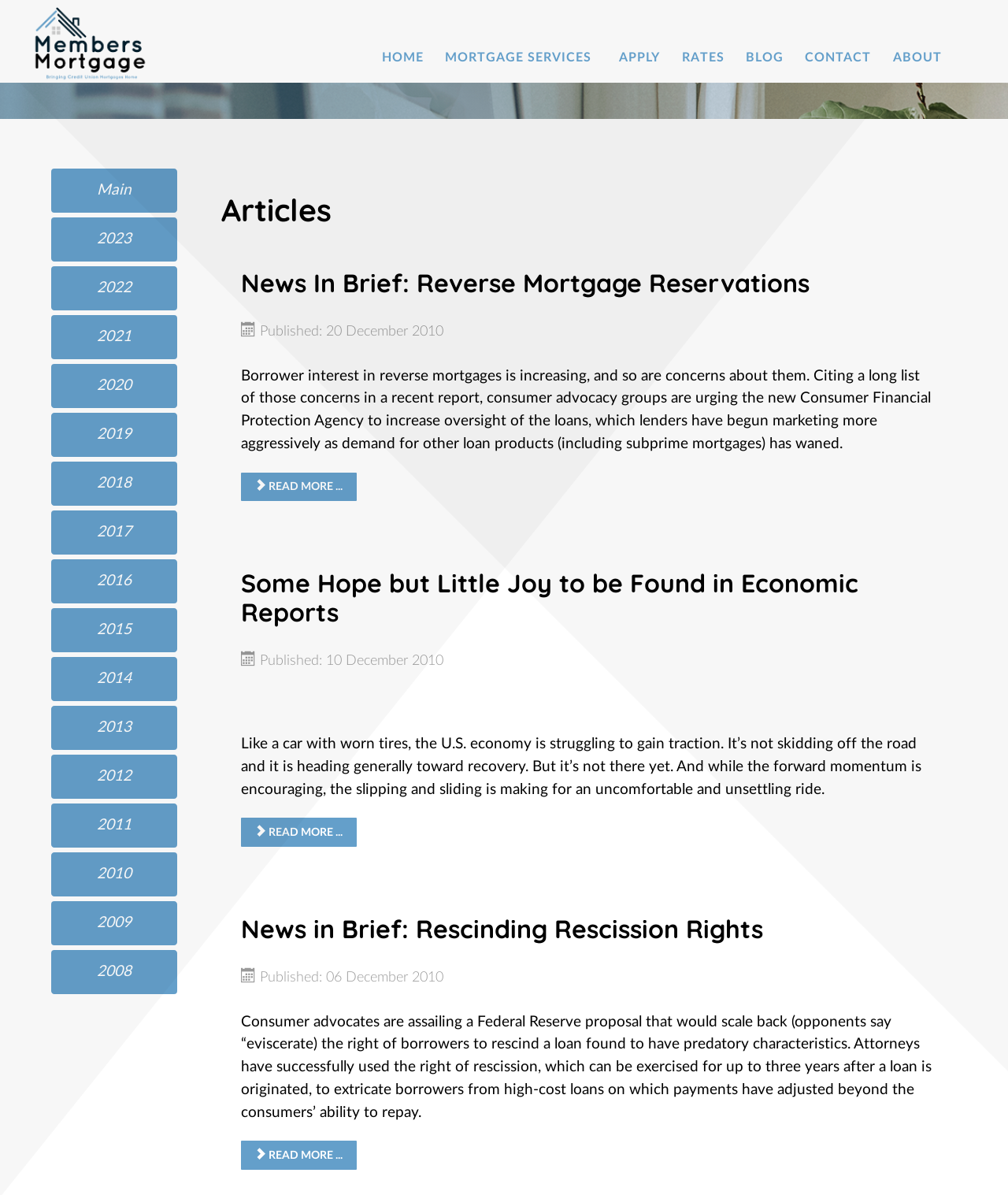Predict the bounding box coordinates for the UI element described as: "Read more ...". The coordinates should be four float numbers between 0 and 1, presented as [left, top, right, bottom].

[0.239, 0.48, 0.354, 0.504]